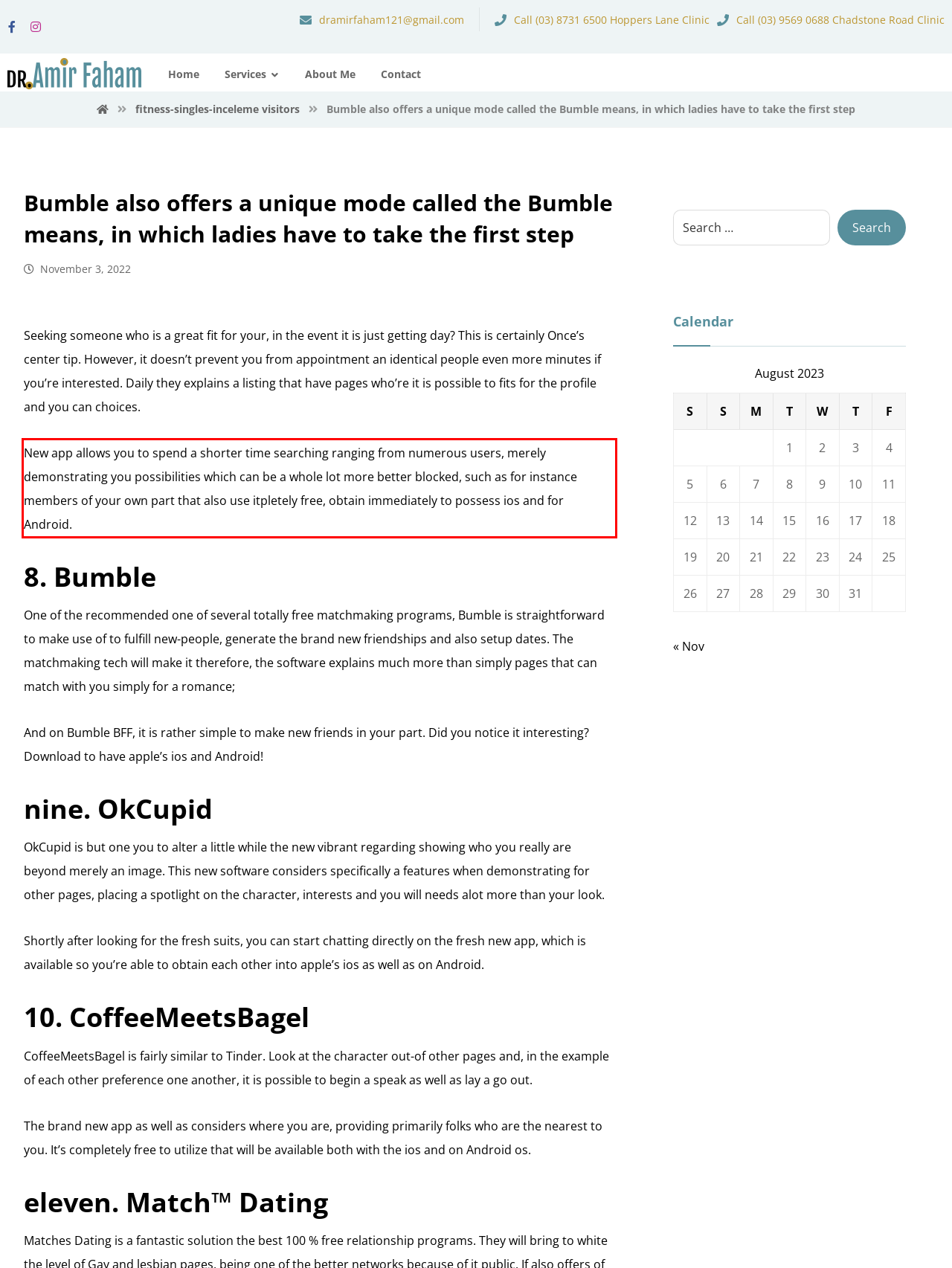Identify the red bounding box in the webpage screenshot and perform OCR to generate the text content enclosed.

New app allows you to spend a shorter time searching ranging from numerous users, merely demonstrating you possibilities which can be a whole lot more better blocked, such as for instance members of your own part that also use itpletely free, obtain immediately to possess ios and for Android.